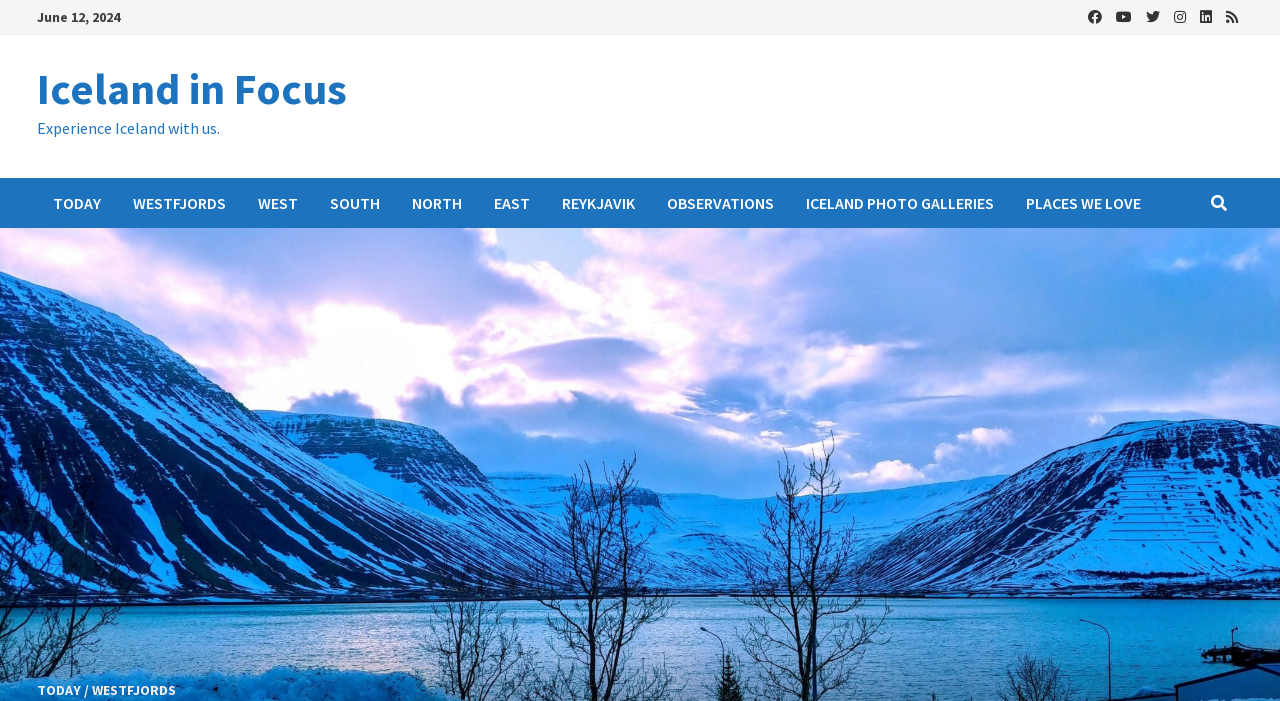Answer the question using only a single word or phrase: 
What is the date displayed on the webpage?

June 12, 2024